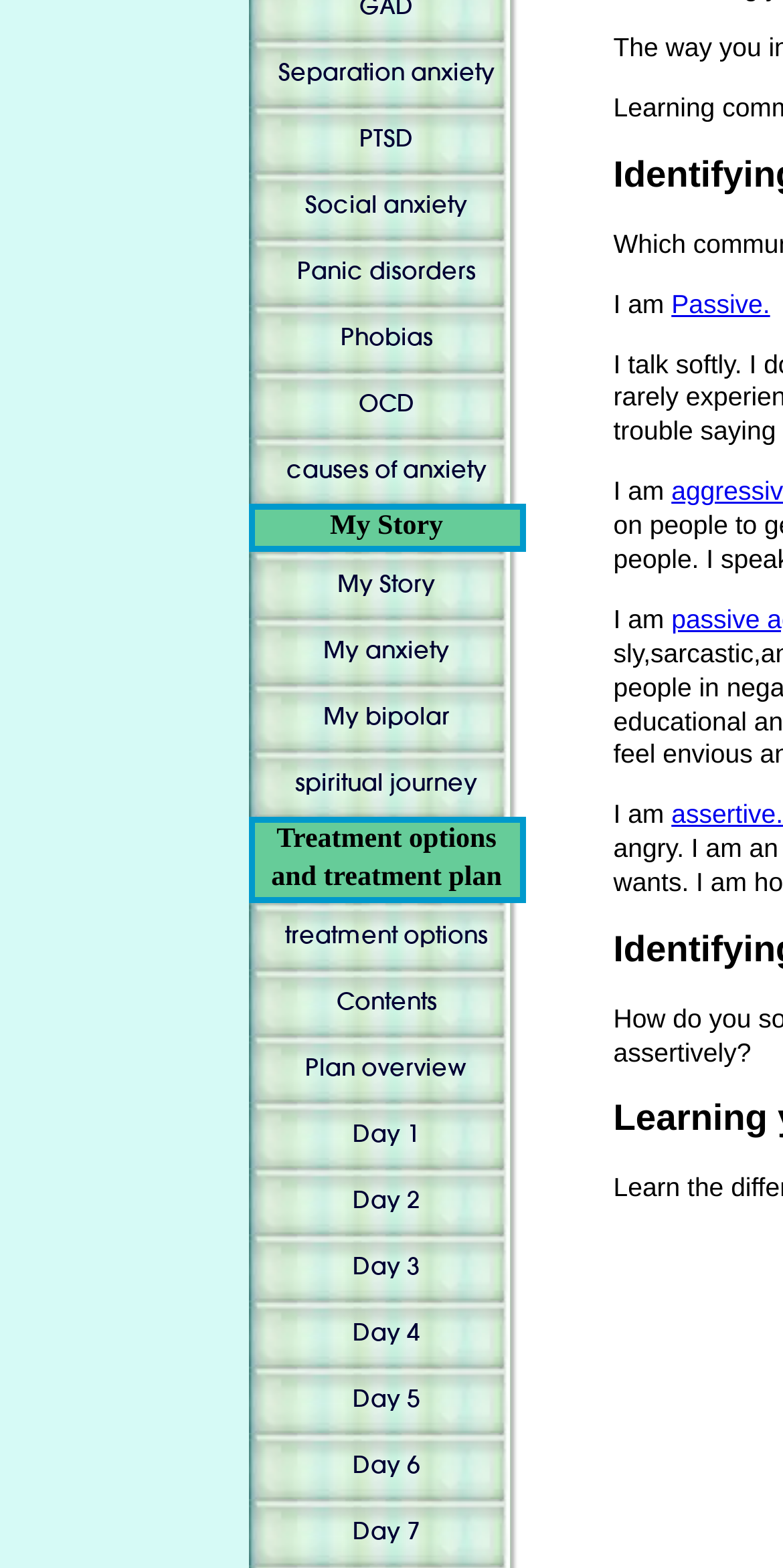Determine the bounding box coordinates of the section to be clicked to follow the instruction: "Explore treatment options". The coordinates should be given as four float numbers between 0 and 1, formatted as [left, top, right, bottom].

[0.317, 0.576, 0.671, 0.618]